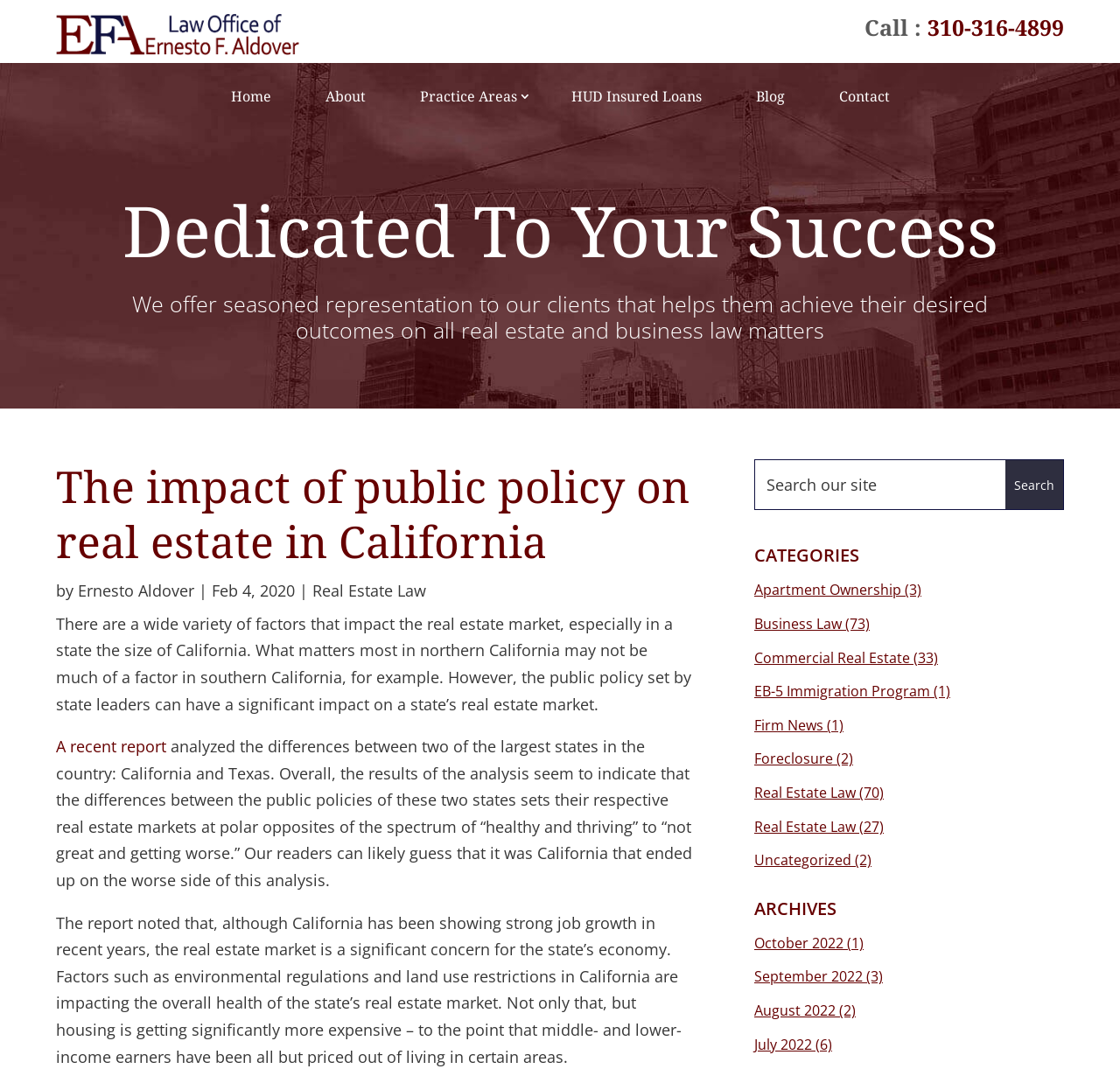Indicate the bounding box coordinates of the clickable region to achieve the following instruction: "Click the 'Home' link."

[0.184, 0.074, 0.264, 0.106]